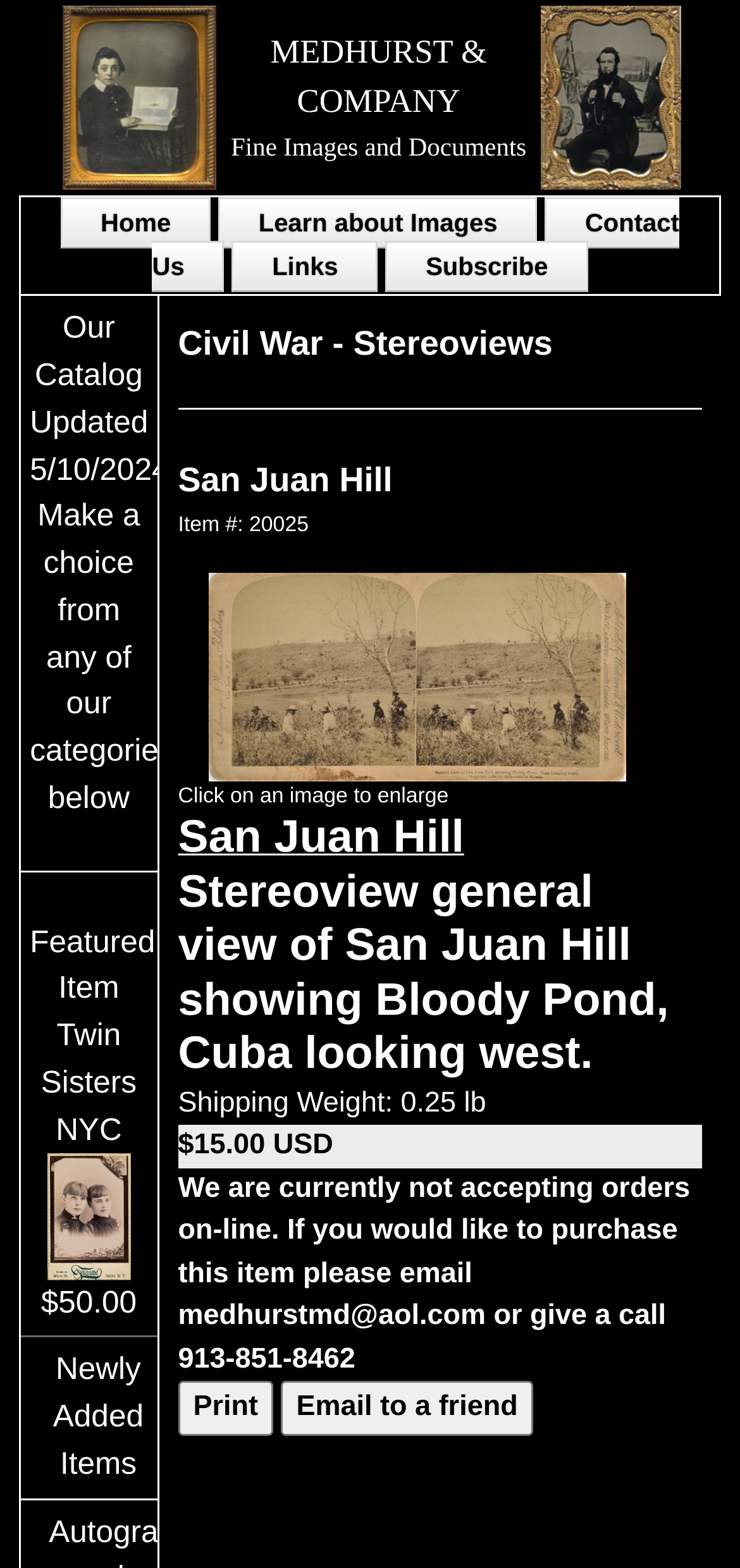Determine the bounding box coordinates of the section I need to click to execute the following instruction: "Click on the 'Home' link". Provide the coordinates as four float numbers between 0 and 1, i.e., [left, top, right, bottom].

[0.082, 0.126, 0.285, 0.159]